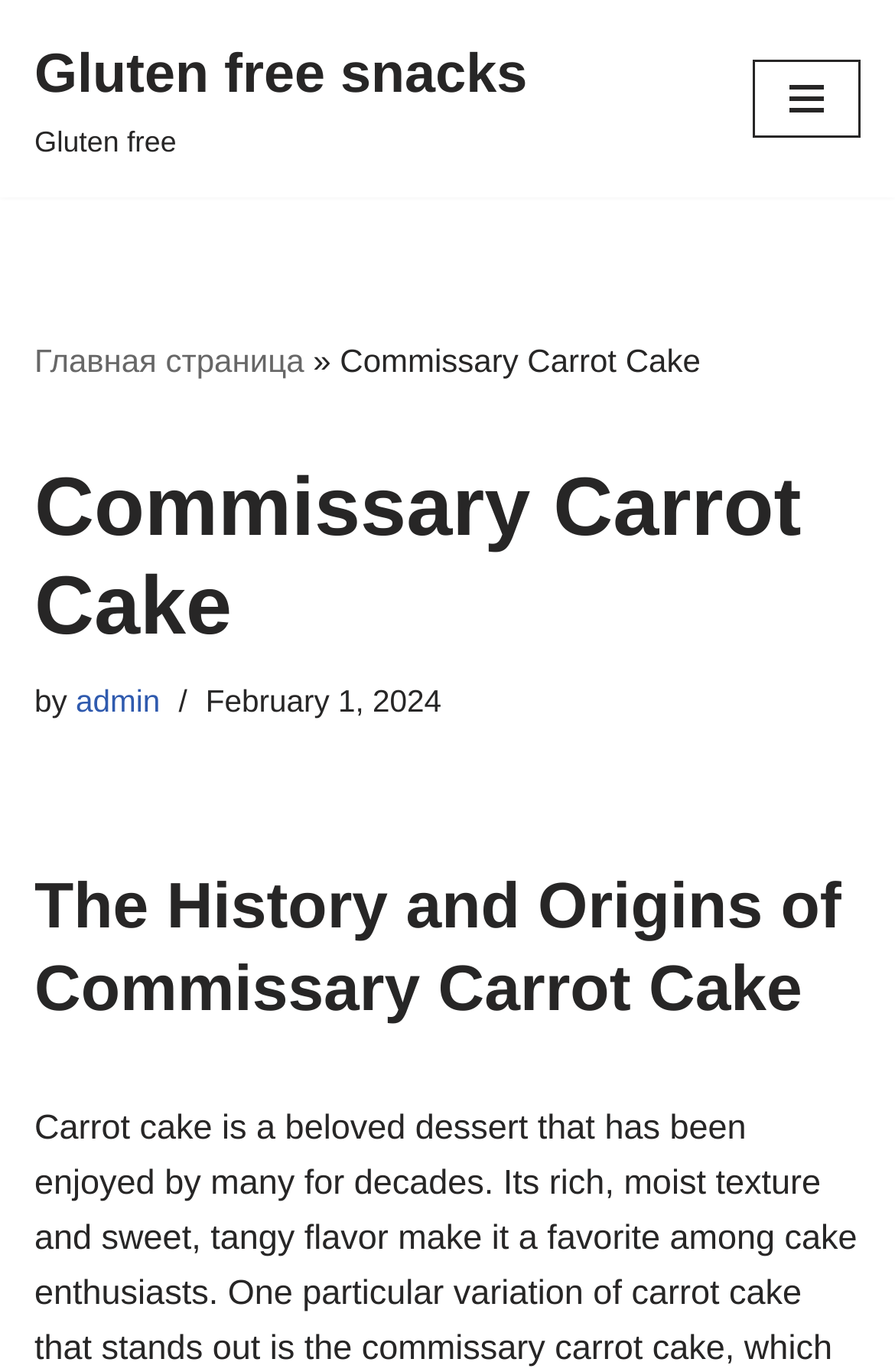When was the content posted?
Refer to the image and provide a one-word or short phrase answer.

February 1, 2024